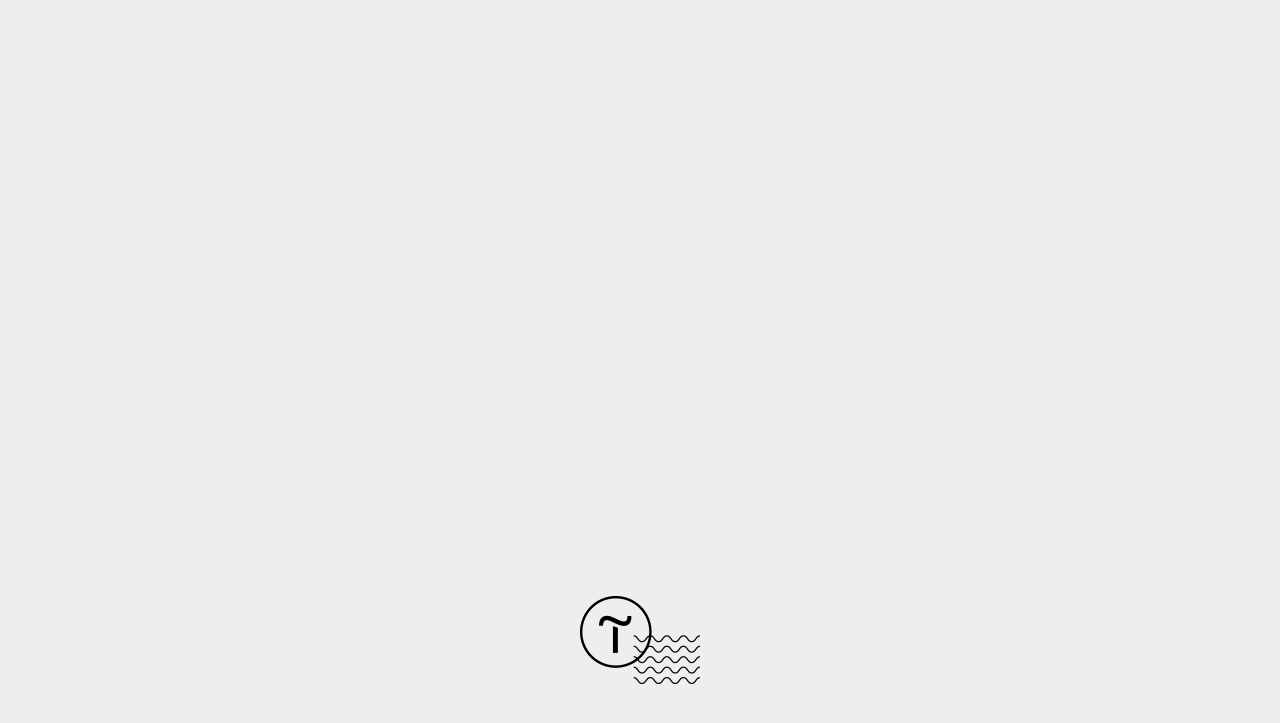Specify the bounding box coordinates (top-left x, top-left y, bottom-right x, bottom-right y) of the UI element in the screenshot that matches this description: alt="Tilda"

[0.453, 0.927, 0.547, 0.95]